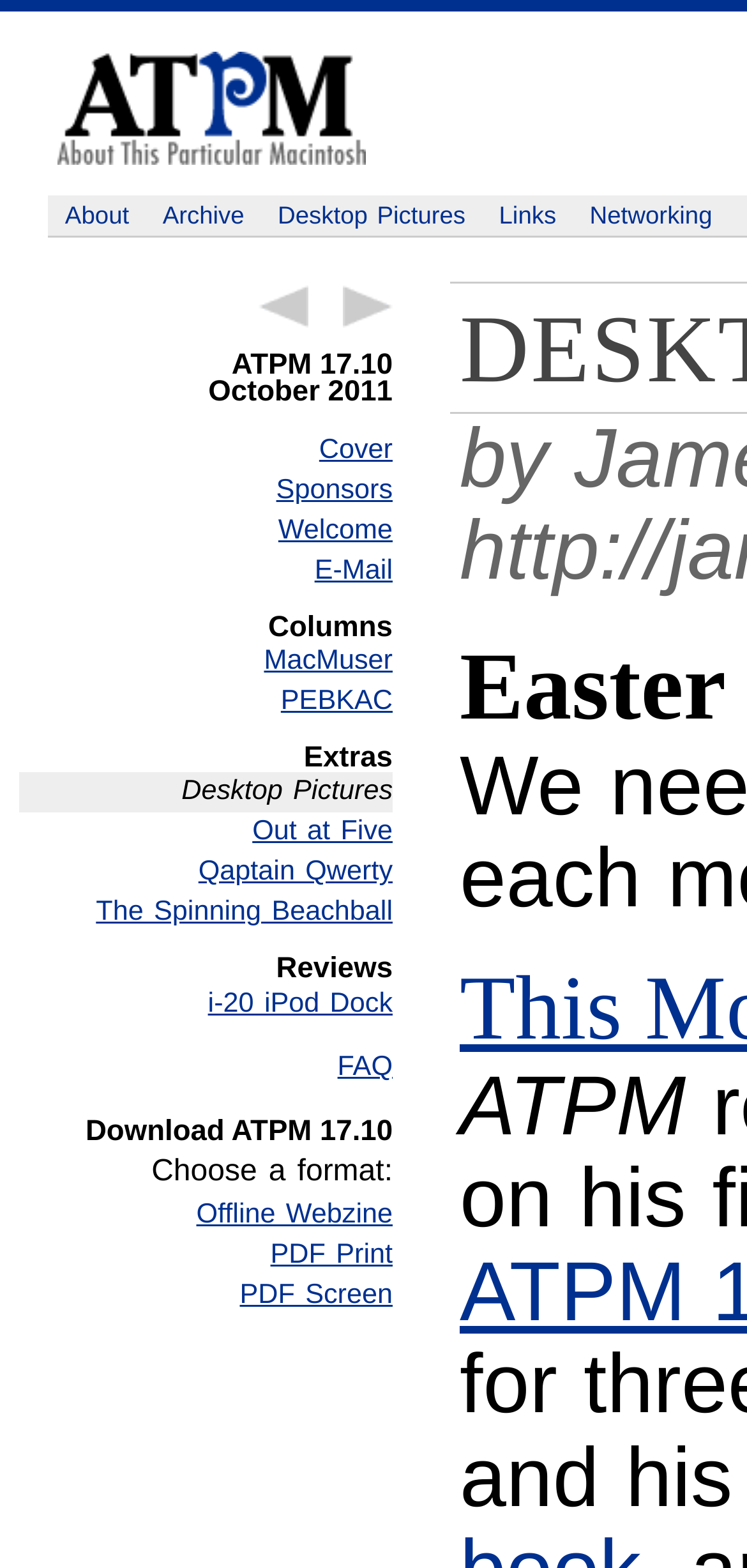Give a comprehensive overview of the webpage, including key elements.

This webpage is about ATPM 17.10, specifically featuring desktop pictures of Easter Island. At the top, there are several links to different sections of the website, including "About", "Archive", "Desktop Pictures", "Links", and "Networking". Below these links, there are navigation links to the previous and next articles.

The main content of the page is divided into several sections, each with a heading. The first section is the title "ATPM 17.10 October 2011", followed by links to "Cover", "Sponsors", "Welcome", and "E-Mail". The next section is "Columns", which includes links to "MacMuser" and "PEBKAC". 

The "Extras" section features a heading and a static text "Desktop Pictures", as well as links to "Out at Five", "Qaptain Qwerty", and "The Spinning Beachball". The "Reviews" section has links to reviews of products, including "i-20 iPod Dock". 

Further down, there is a section to download ATPM 17.10, with options to choose a format. Below this, there are links to download the webzine in different formats, including "Offline Webzine", "PDF Print", and "PDF Screen". At the bottom right of the page, there is a static text "ATPM".